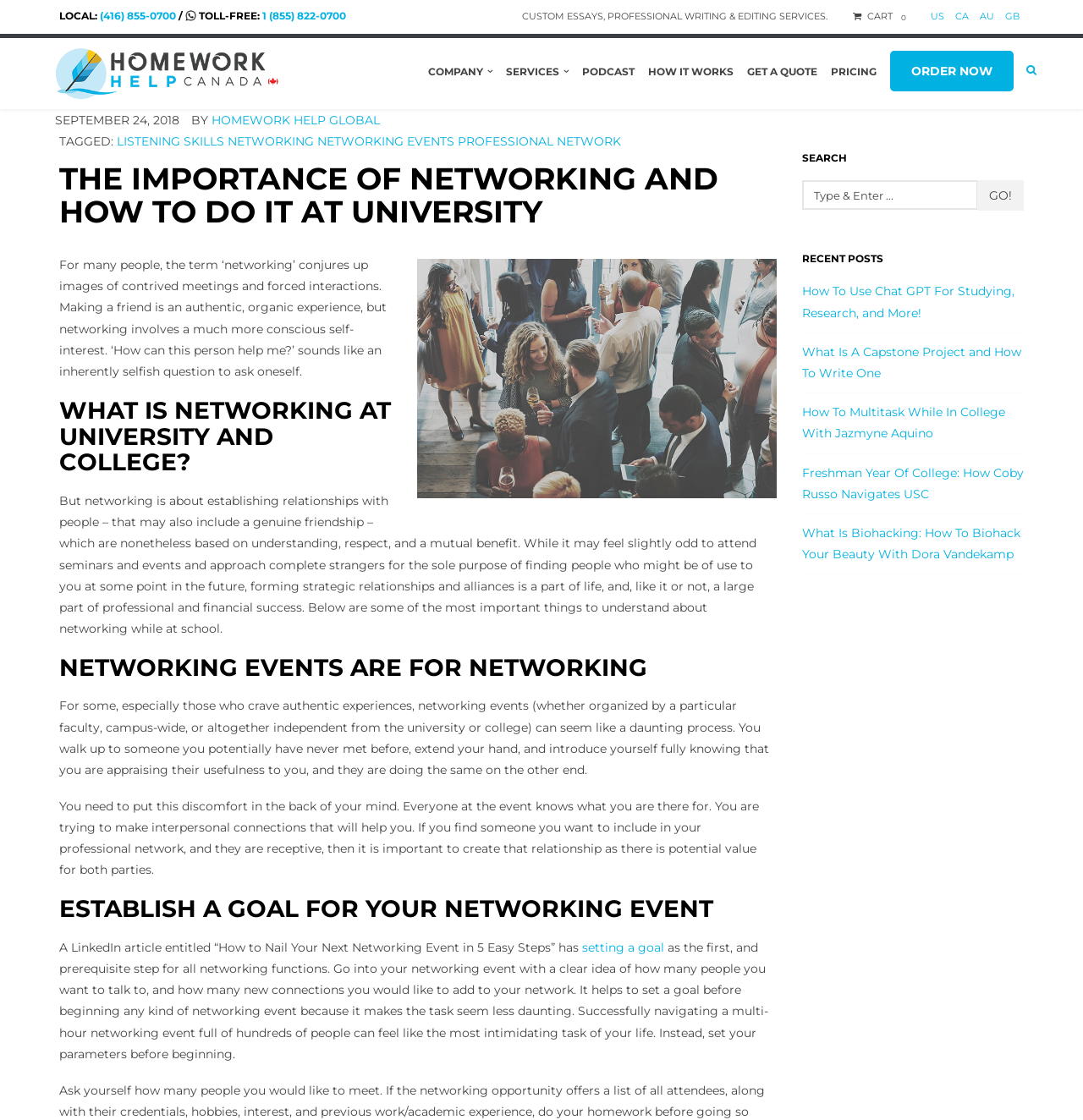Can you identify the bounding box coordinates of the clickable region needed to carry out this instruction: 'Search for something'? The coordinates should be four float numbers within the range of 0 to 1, stated as [left, top, right, bottom].

[0.74, 0.161, 0.903, 0.187]